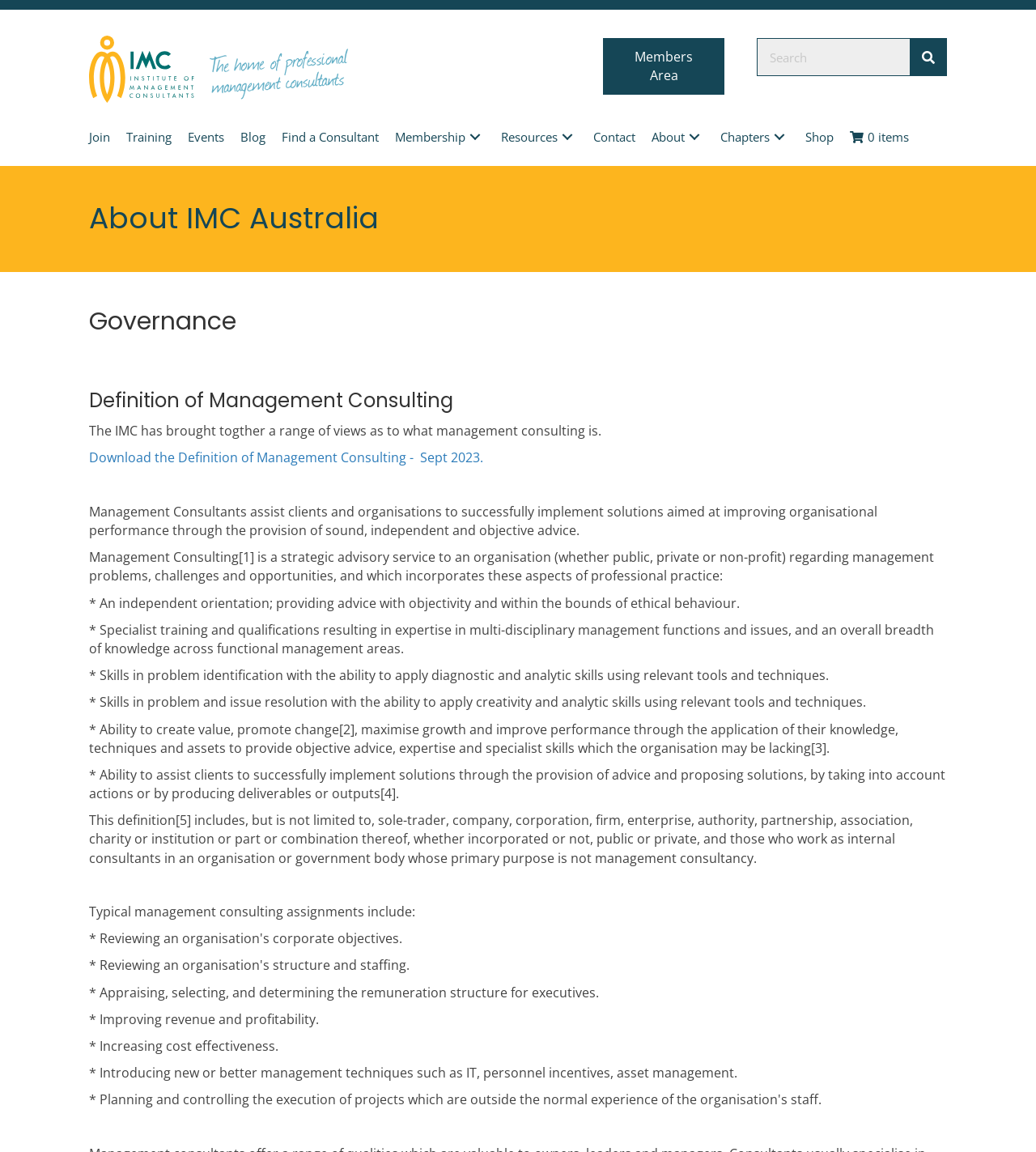Determine the bounding box coordinates for the area that needs to be clicked to fulfill this task: "Download the Definition of Management Consulting". The coordinates must be given as four float numbers between 0 and 1, i.e., [left, top, right, bottom].

[0.086, 0.39, 0.463, 0.405]